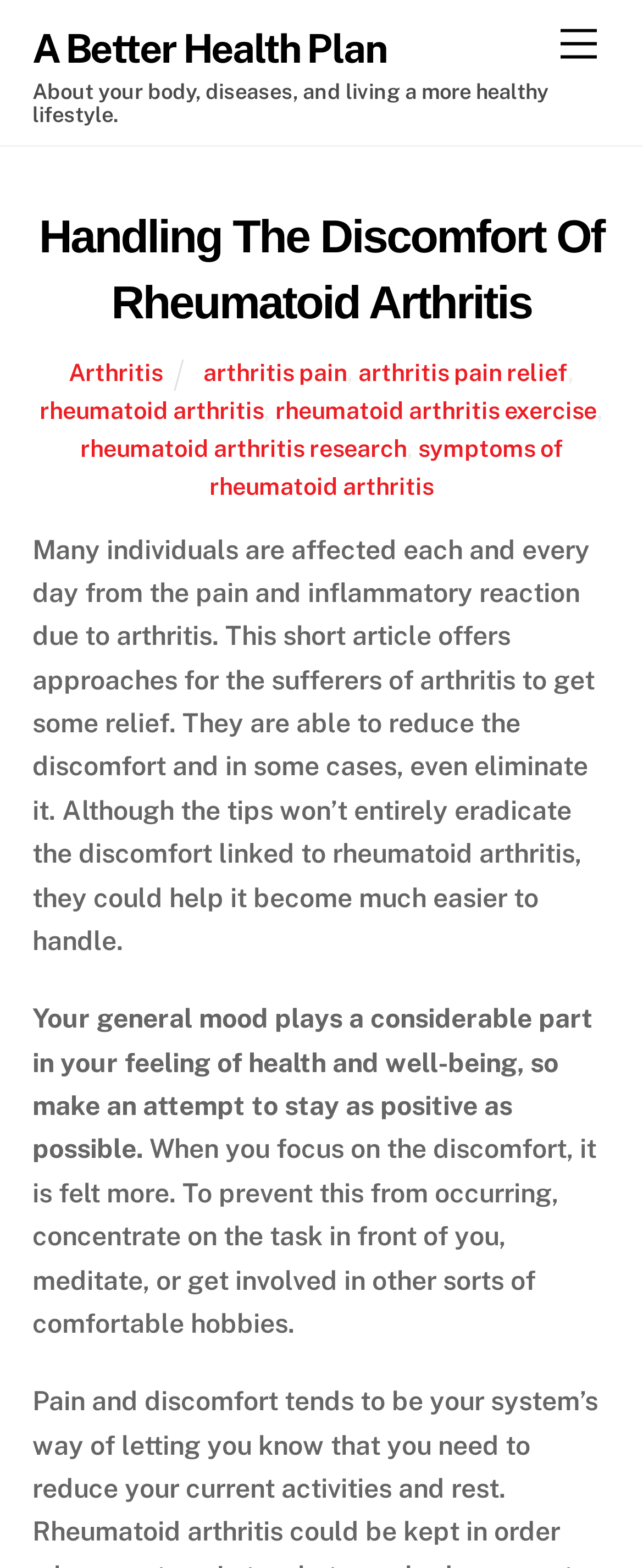Please give a succinct answer to the question in one word or phrase:
What is the main topic of this webpage?

Arthritis